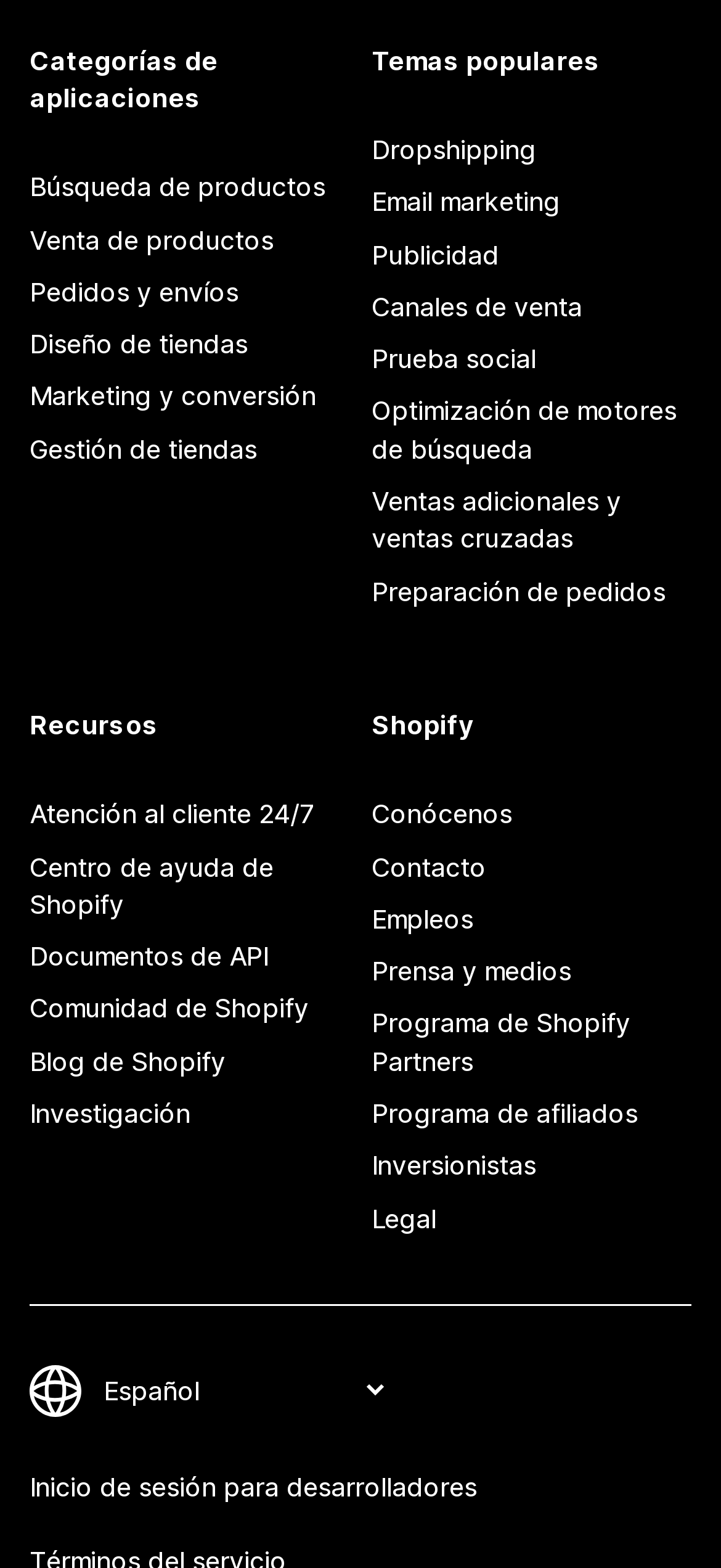Please identify the bounding box coordinates of the element that needs to be clicked to execute the following command: "Change the language". Provide the bounding box using four float numbers between 0 and 1, formatted as [left, top, right, bottom].

[0.133, 0.875, 0.541, 0.897]